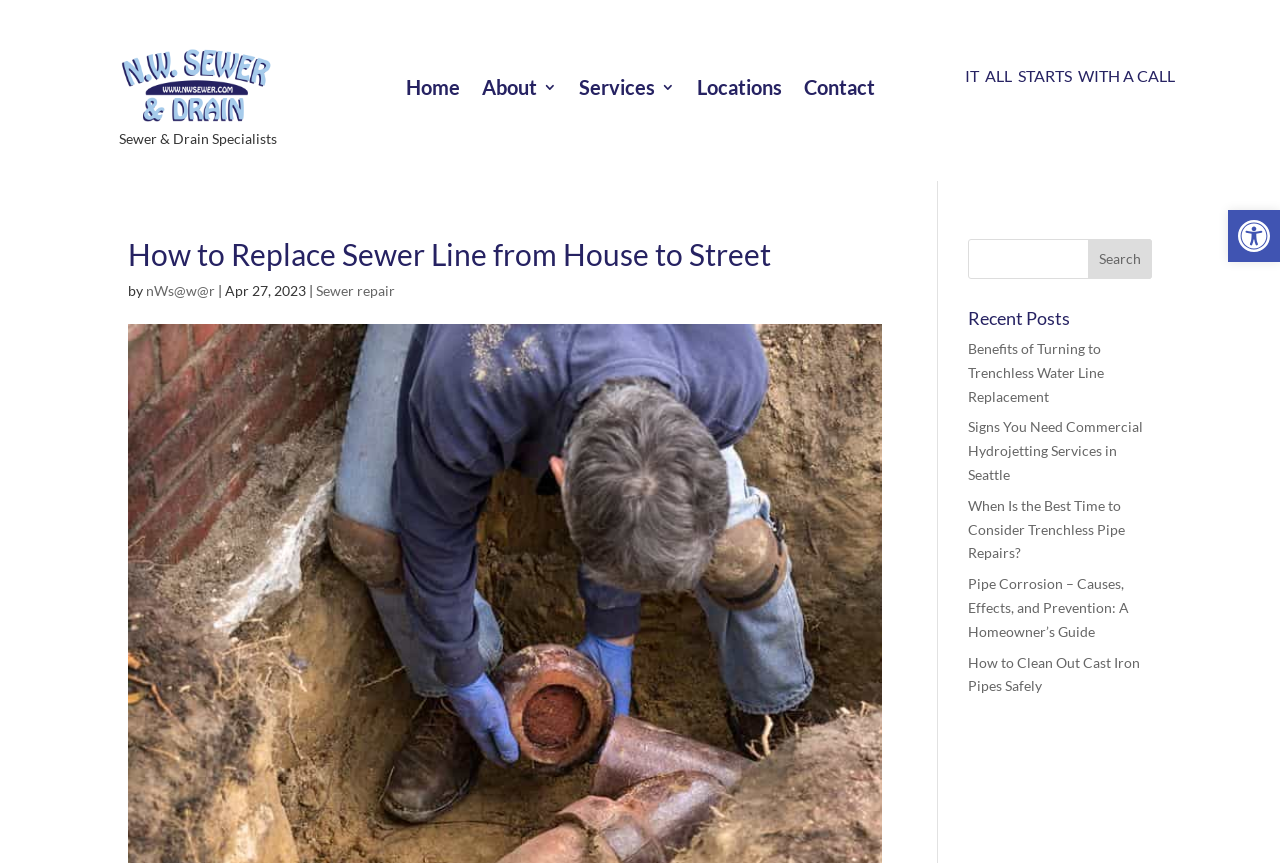Please extract the title of the webpage.

How to Replace Sewer Line from House to Street